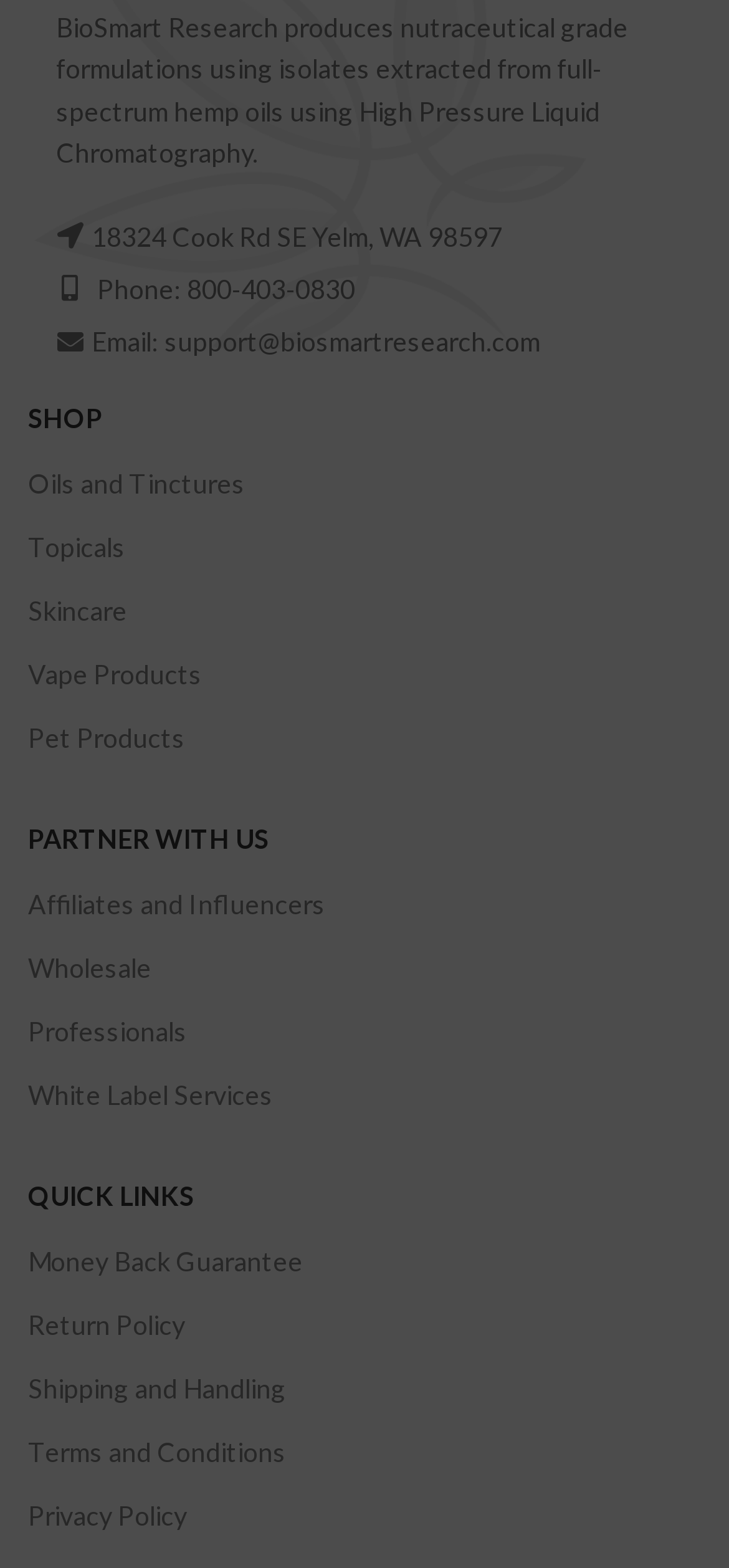Identify the bounding box of the HTML element described as: "Professionals".

[0.038, 0.638, 0.962, 0.679]